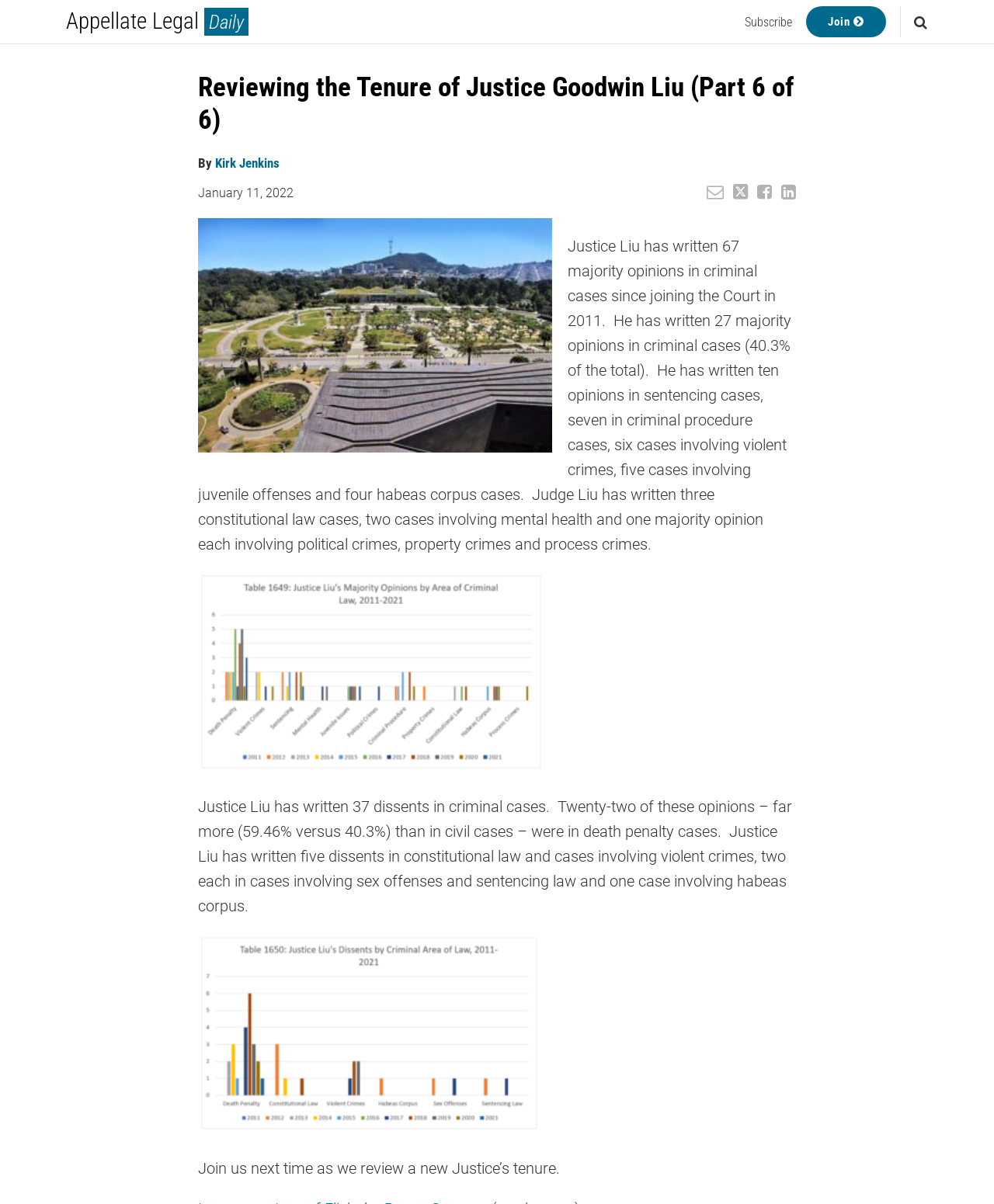Extract the primary headline from the webpage and present its text.

Appellate Legal Daily